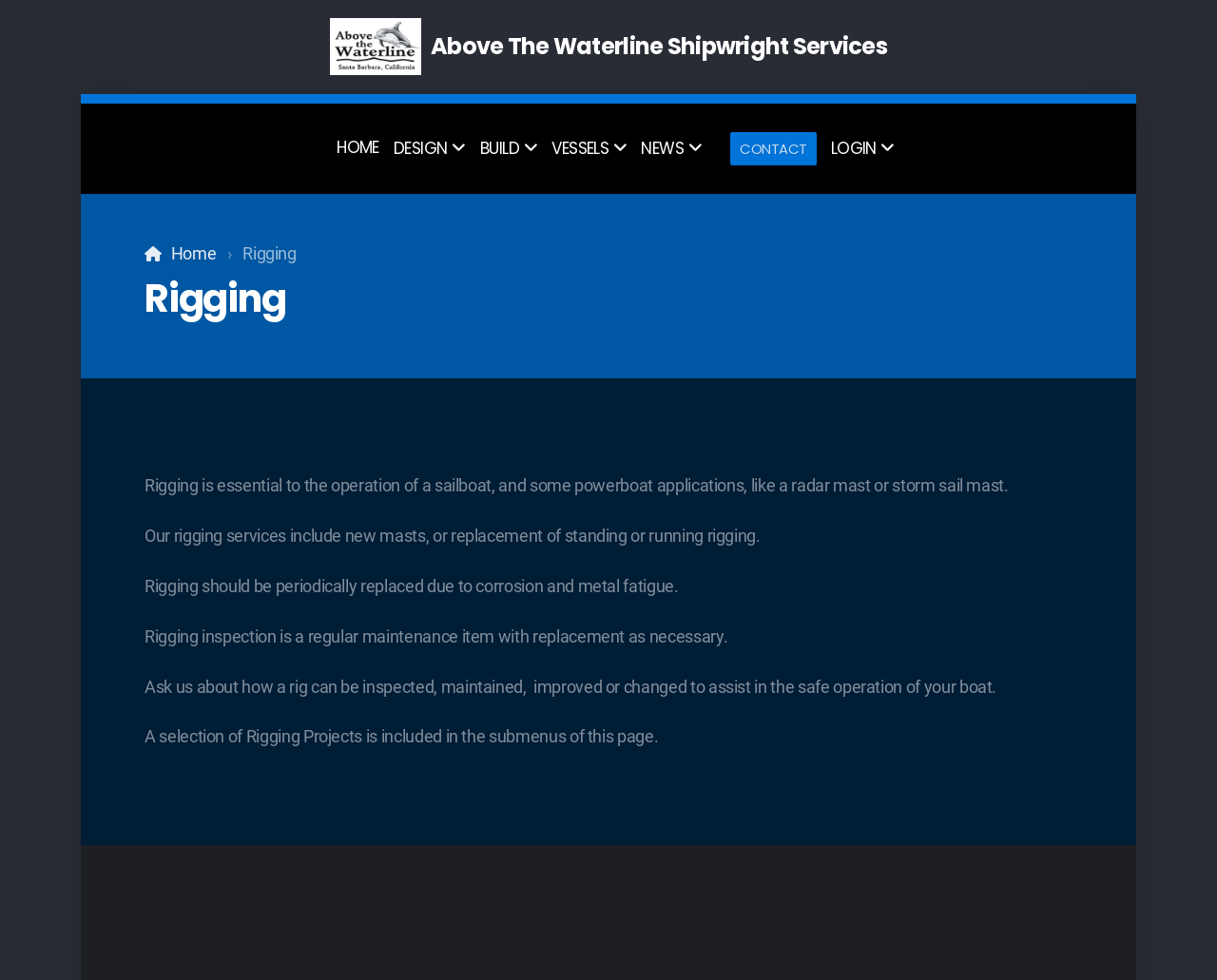Utilize the details in the image to give a detailed response to the question: What is included in the submenus of this page?

The webpage mentions that a selection of Rigging Projects is included in the submenus of this page, which suggests that users can access more information about specific rigging projects by navigating to the submenus.